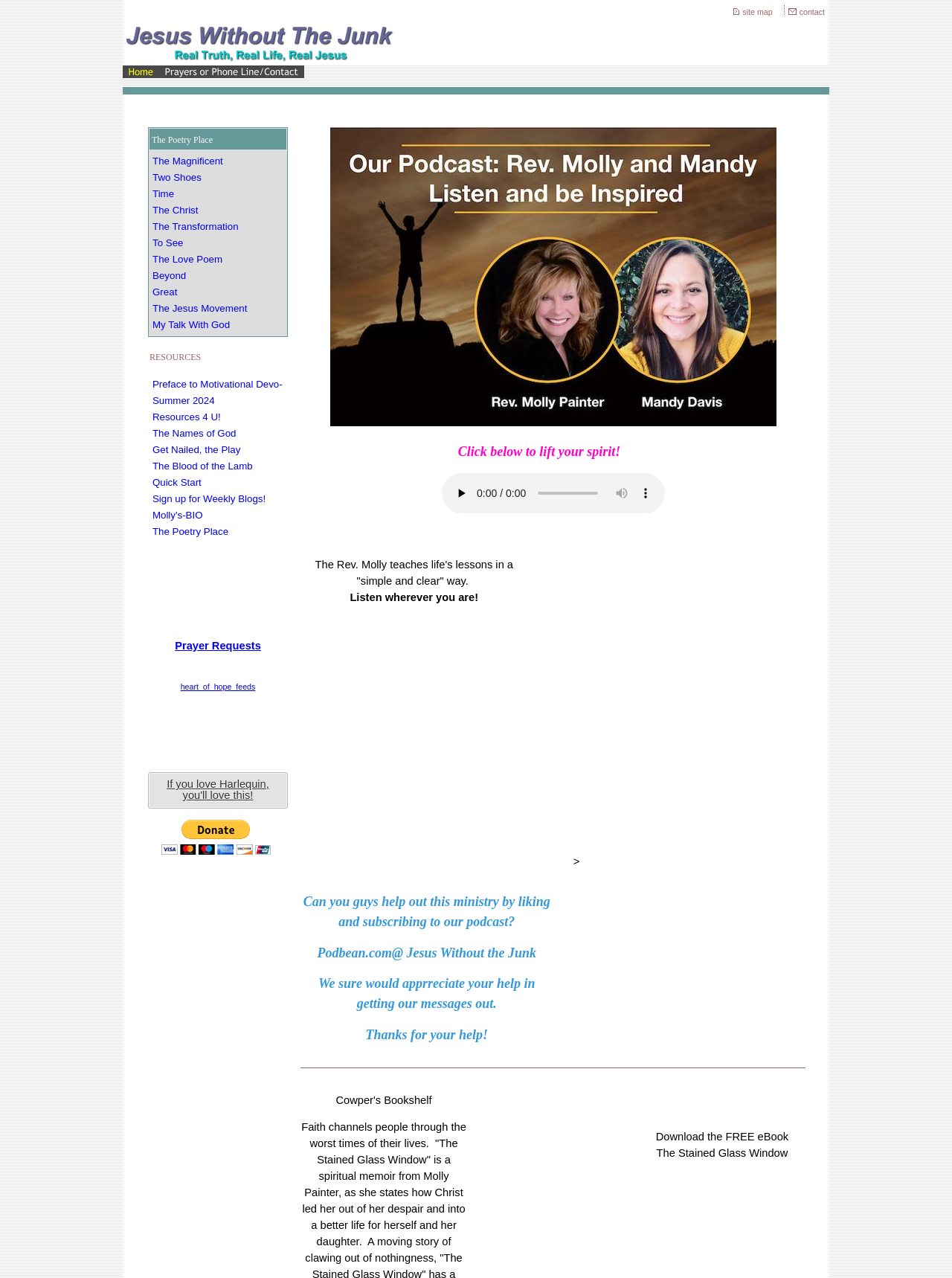Find the bounding box coordinates for the HTML element specified by: "The Jesus Movement".

[0.16, 0.237, 0.26, 0.246]